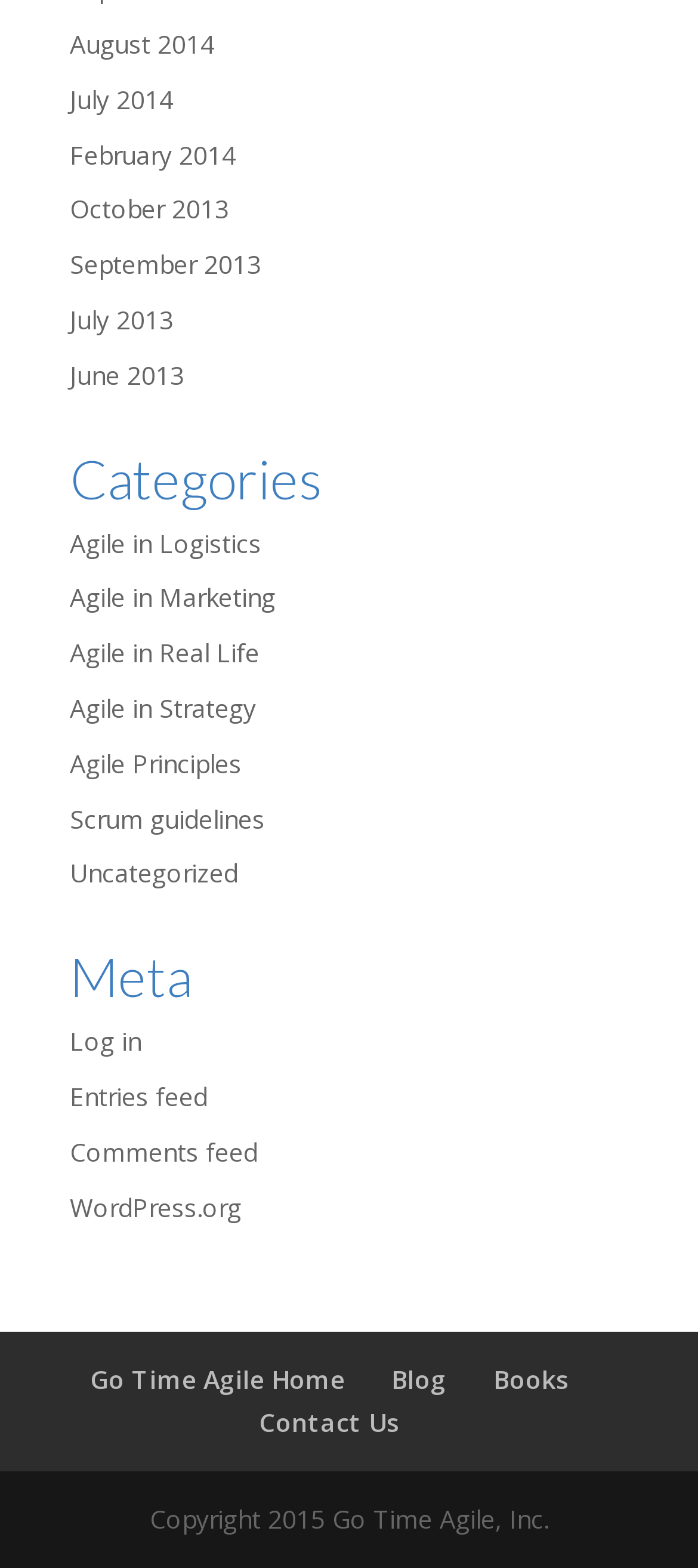Locate the bounding box coordinates of the element that needs to be clicked to carry out the instruction: "Explore Agile in Logistics category". The coordinates should be given as four float numbers ranging from 0 to 1, i.e., [left, top, right, bottom].

[0.1, 0.335, 0.374, 0.357]